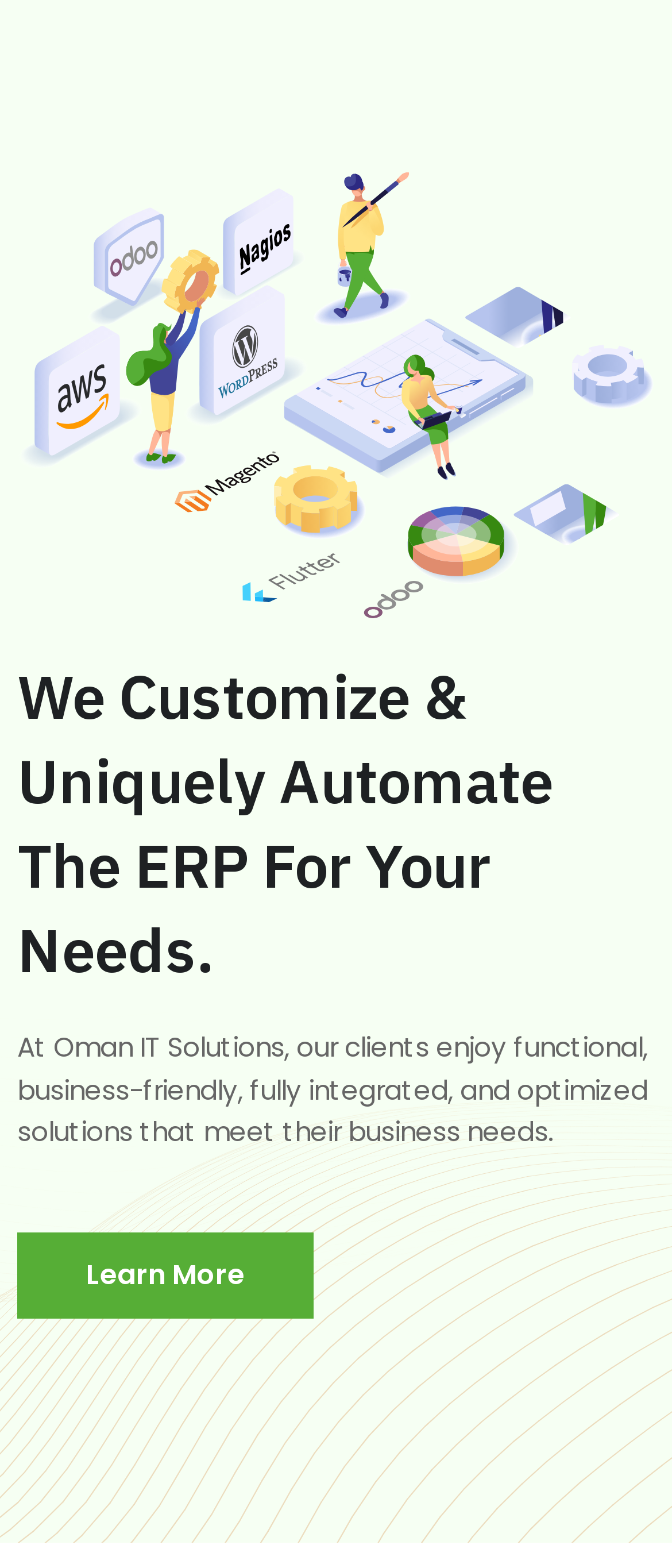What is the company name?
Please answer the question with a single word or phrase, referencing the image.

Oman IT Solutions